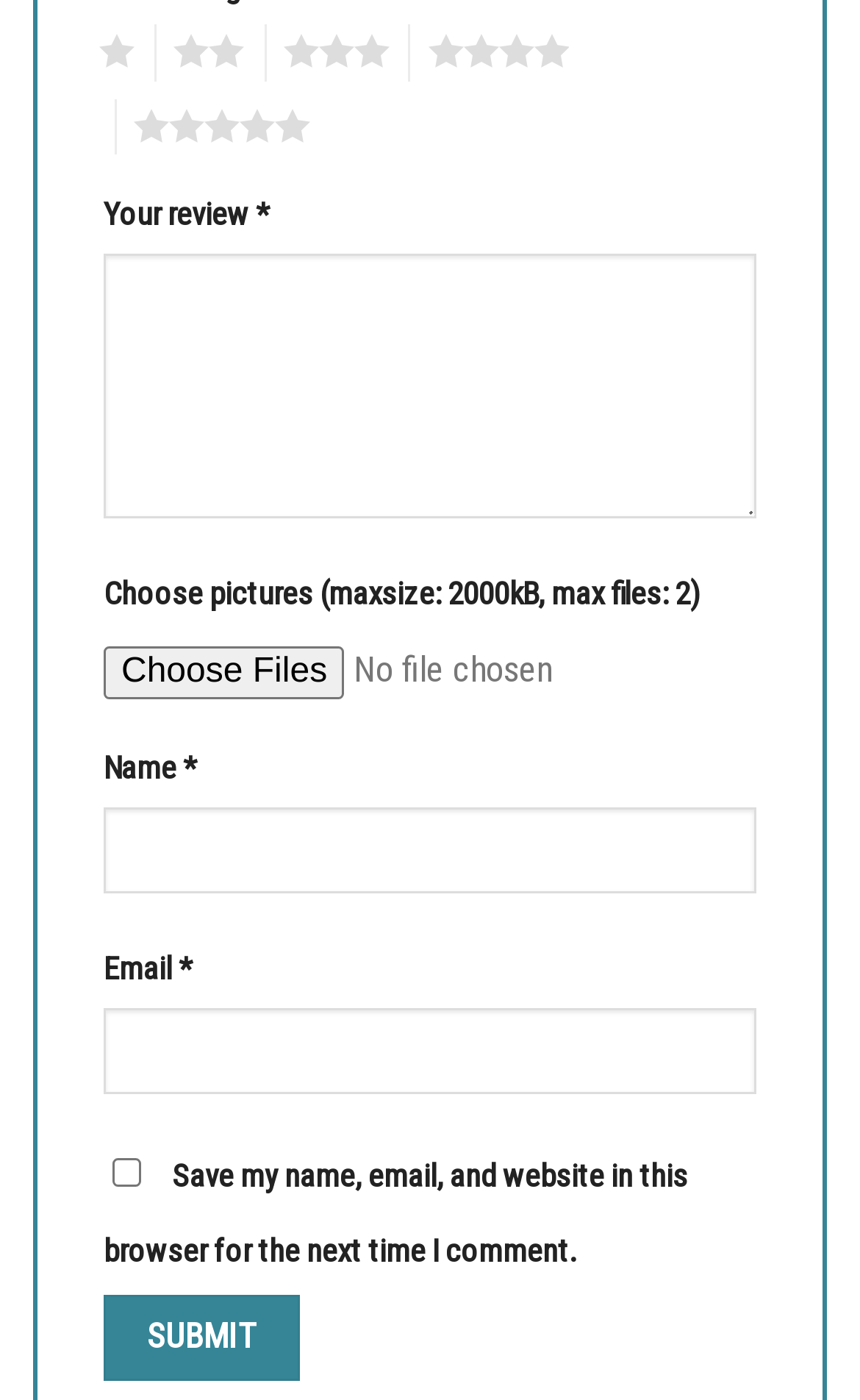Determine the bounding box coordinates for the element that should be clicked to follow this instruction: "Enter your name". The coordinates should be given as four float numbers between 0 and 1, in the format [left, top, right, bottom].

[0.121, 0.577, 0.879, 0.638]